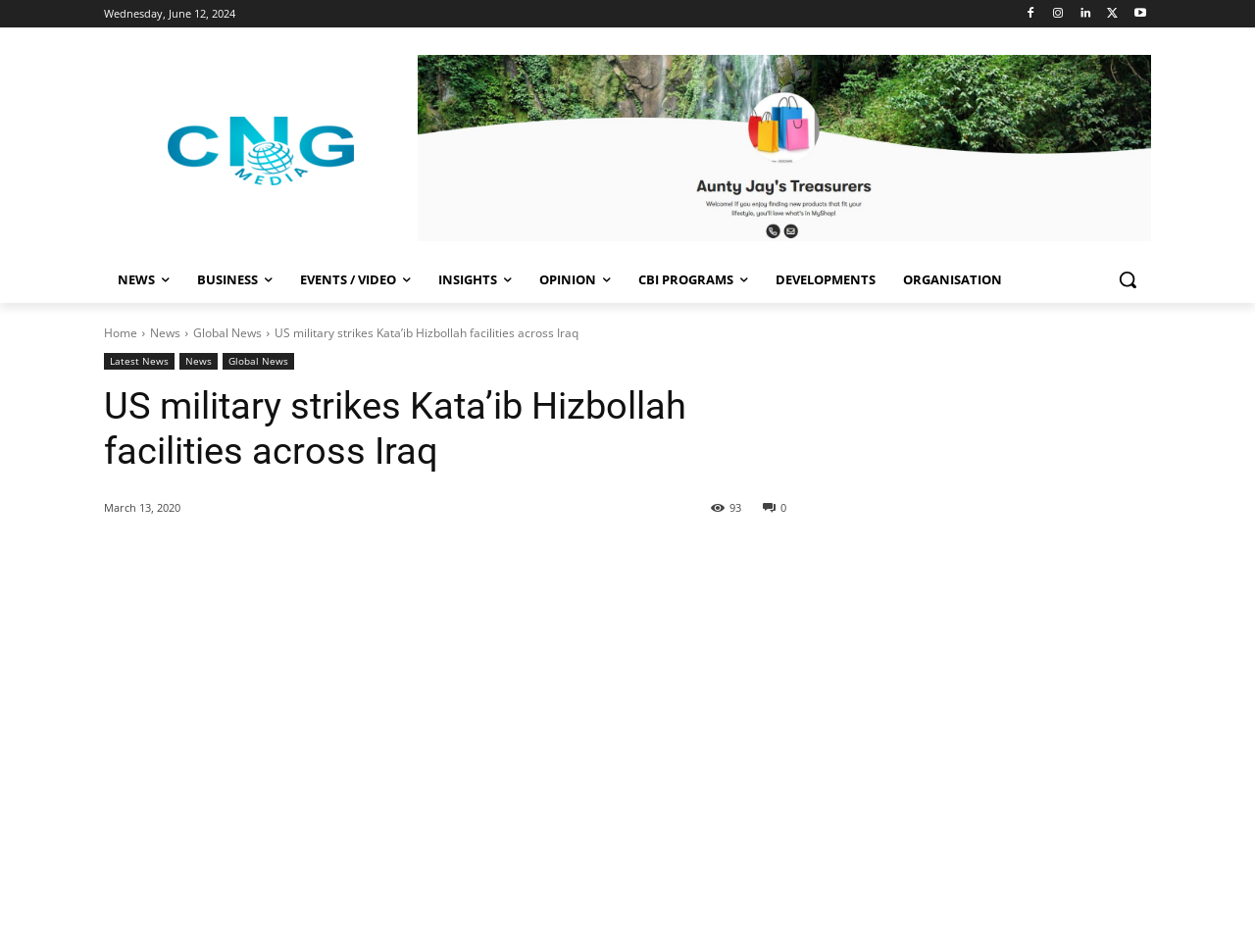Analyze and describe the webpage in a detailed narrative.

The webpage appears to be a news article from Caribbean News Global, with the title "US military strikes Kata’ib Hizbollah facilities across Iraq". At the top left corner, there is a date displayed as "Wednesday, June 12, 2024". Below the date, there are several social media links, including Facebook, Twitter, and LinkedIn, represented by their respective icons.

To the right of the social media links, there is a logo of Caribbean News Global, which is an image. Below the logo, there is a horizontal navigation menu with links to different sections of the website, including "NEWS", "BUSINESS", "EVENTS / VIDEO", "INSIGHTS", "OPINION", "CBI PROGRAMS", "DEVELOPMENTS", and "ORGANISATION".

On the top right corner, there is a search button with a magnifying glass icon. Below the search button, there are more links to different sections of the website, including "Home", "News", "Global News", and "Latest News".

The main content of the webpage is the news article, which has a heading "US military strikes Kata’ib Hizbollah facilities across Iraq" in a larger font size. Below the heading, there is a time stamp "March 13, 2020" and a share button with the number "93" next to it, indicating the number of shares.

There are several social media links below the share button, including Facebook, Twitter, and LinkedIn, represented by their respective icons. The article content is not explicitly mentioned, but it appears to be a news report about the US military strikes in Iraq.

On the right side of the webpage, there are two large images, one above the other, which appear to be advertisements or promotional images.